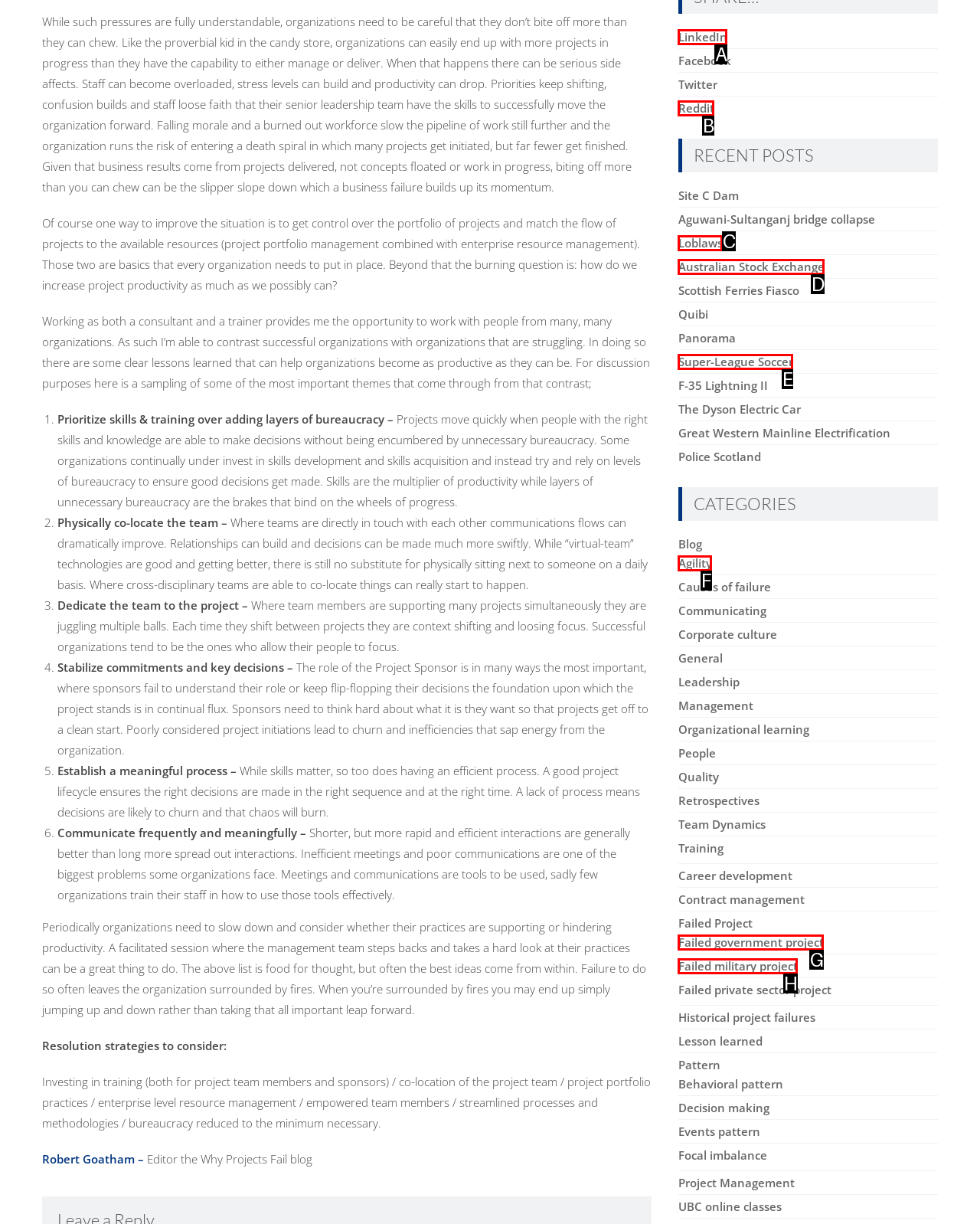Identify the letter that best matches this UI element description: Agility
Answer with the letter from the given options.

F